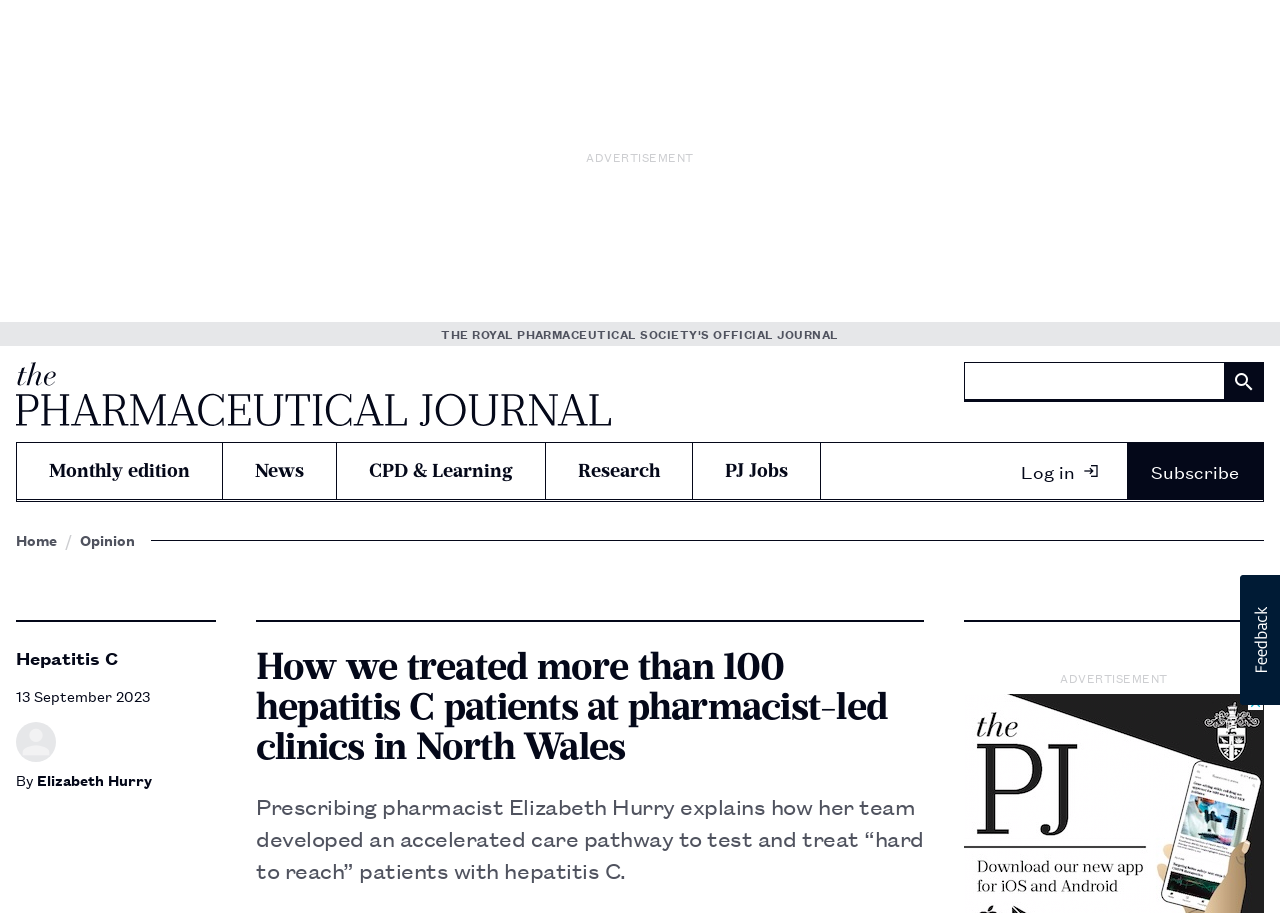Please identify the bounding box coordinates of the clickable area that will fulfill the following instruction: "Search for something". The coordinates should be in the format of four float numbers between 0 and 1, i.e., [left, top, right, bottom].

[0.753, 0.396, 0.988, 0.44]